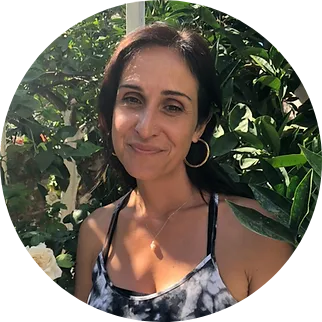What type of earrings is the woman wearing?
Using the visual information, reply with a single word or short phrase.

Hoop earrings